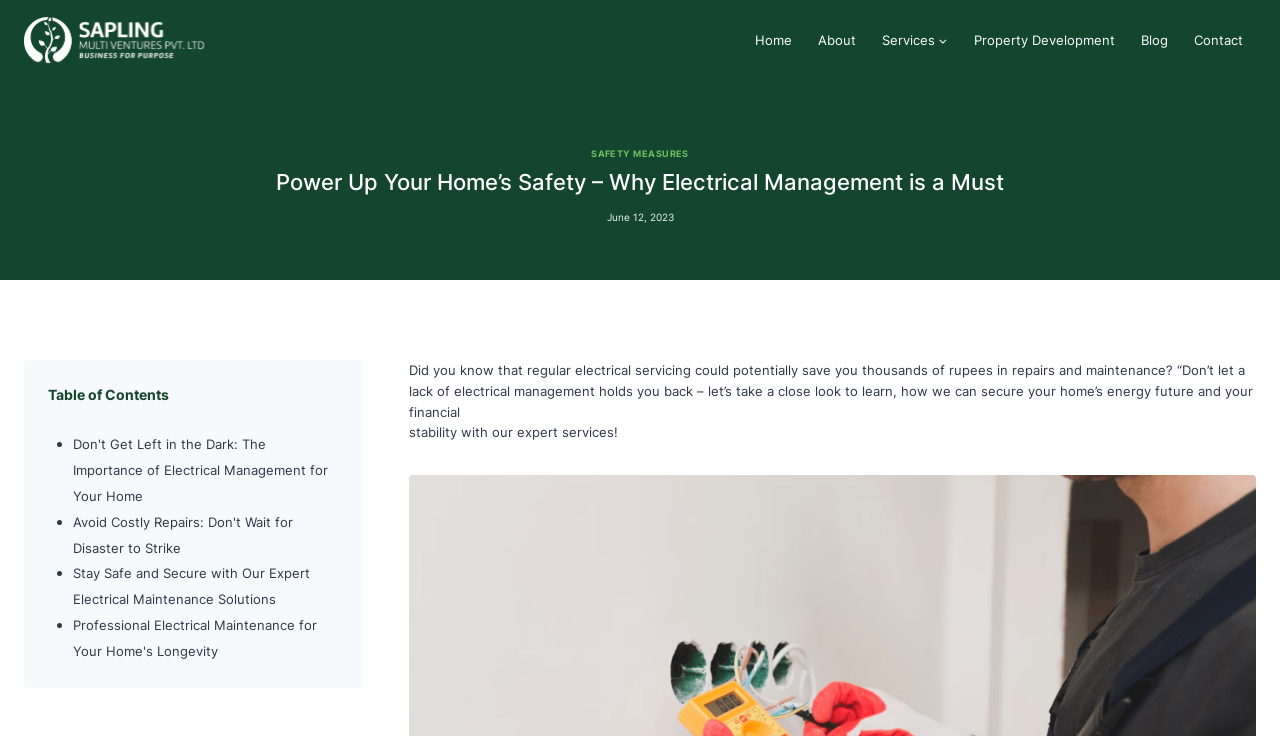Find the bounding box coordinates of the clickable area that will achieve the following instruction: "Learn more about 'Property Development'".

[0.751, 0.0, 0.881, 0.109]